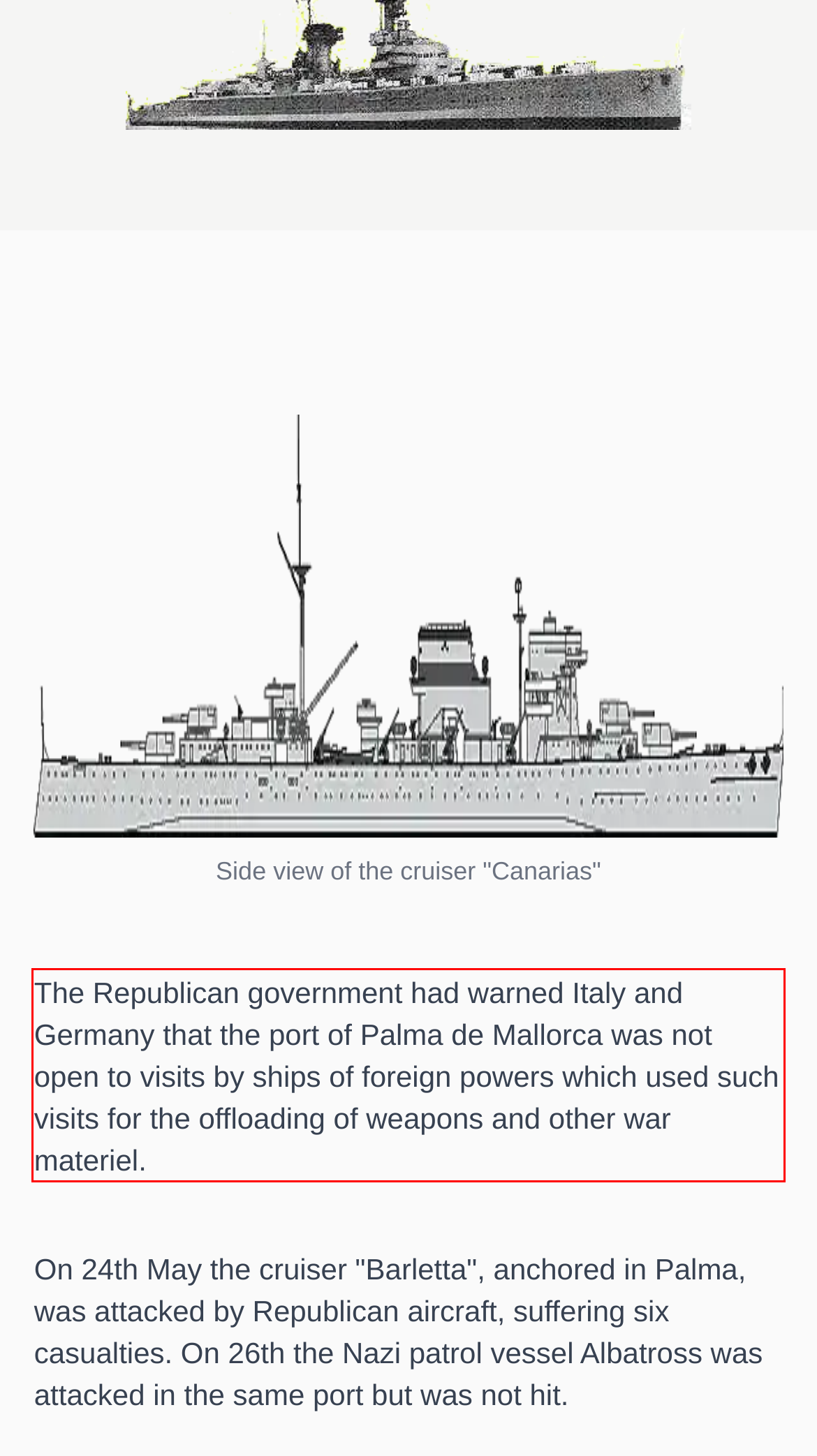Within the screenshot of a webpage, identify the red bounding box and perform OCR to capture the text content it contains.

The Republican government had warned Italy and Germany that the port of Palma de Mallorca was not open to visits by ships of foreign powers which used such visits for the offloading of weapons and other war materiel.